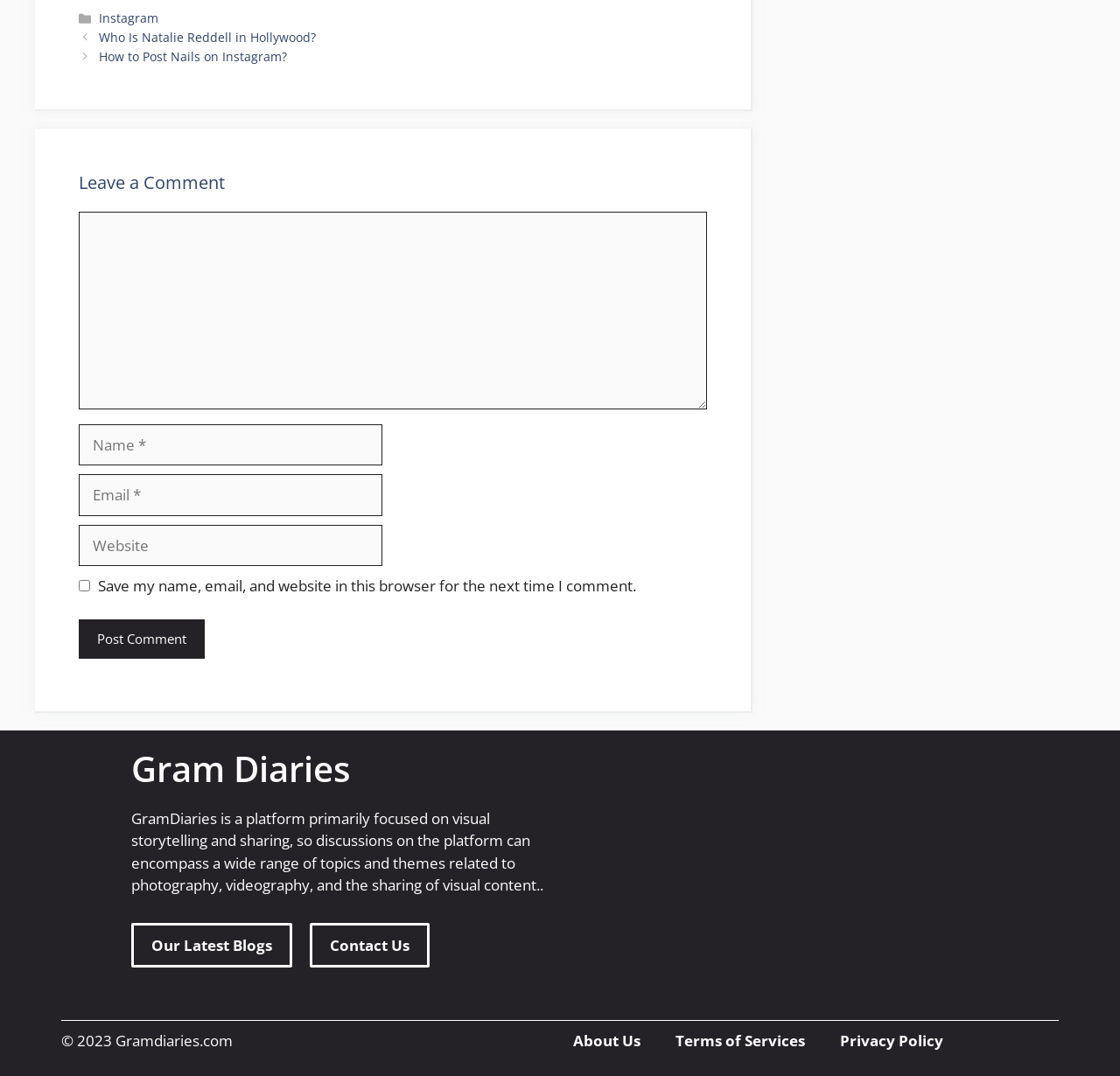From the element description Our Latest Blogs, predict the bounding box coordinates of the UI element. The coordinates must be specified in the format (top-left x, top-left y, bottom-right x, bottom-right y) and should be within the 0 to 1 range.

[0.117, 0.857, 0.261, 0.899]